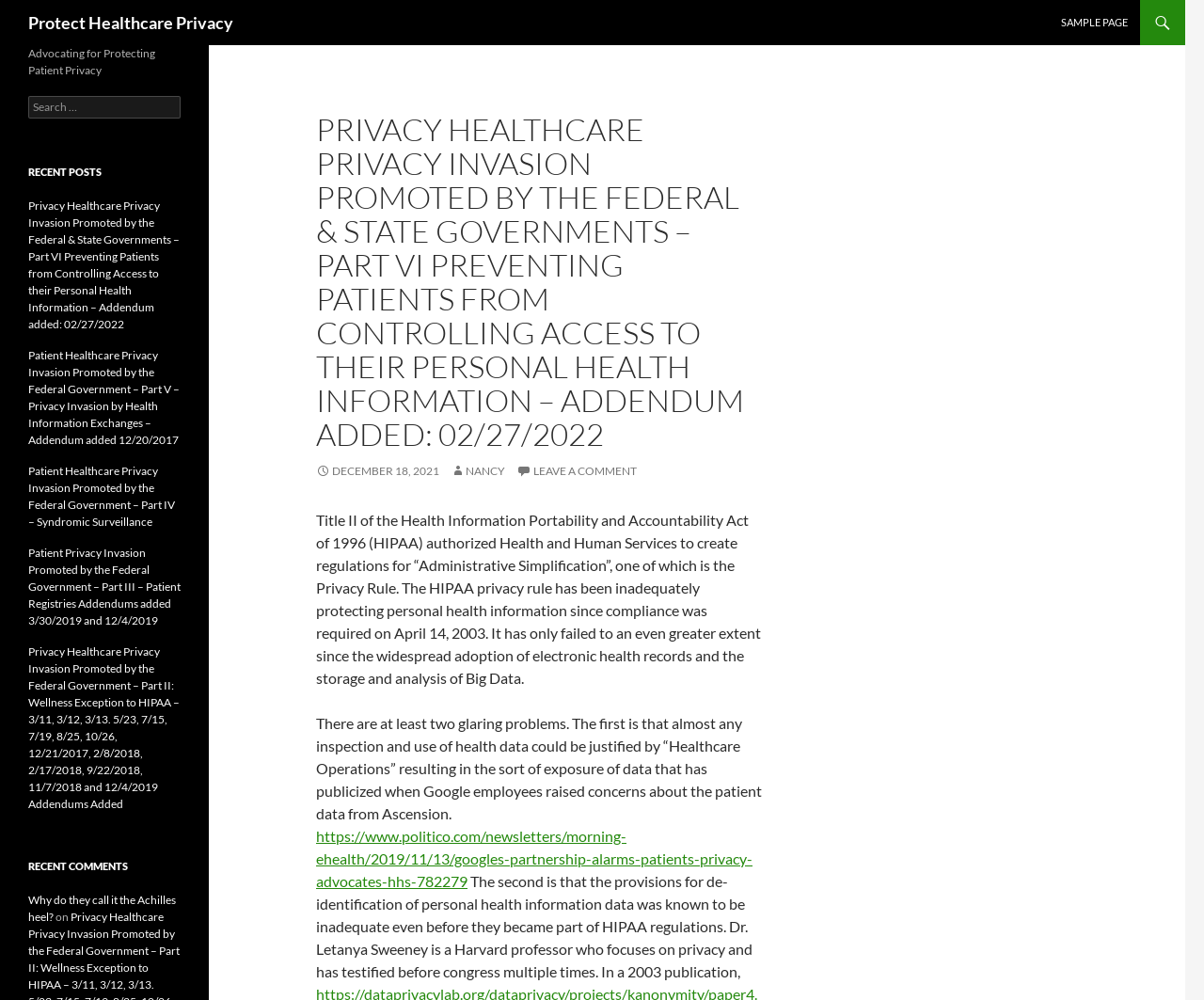Provide a thorough and detailed response to the question by examining the image: 
What is the name of the act that authorized Health and Human Services to create regulations for Administrative Simplification?

The Health Information Portability and Accountability Act of 1996 (HIPAA) authorized Health and Human Services to create regulations for Administrative Simplification, which includes the HIPAA privacy rule.